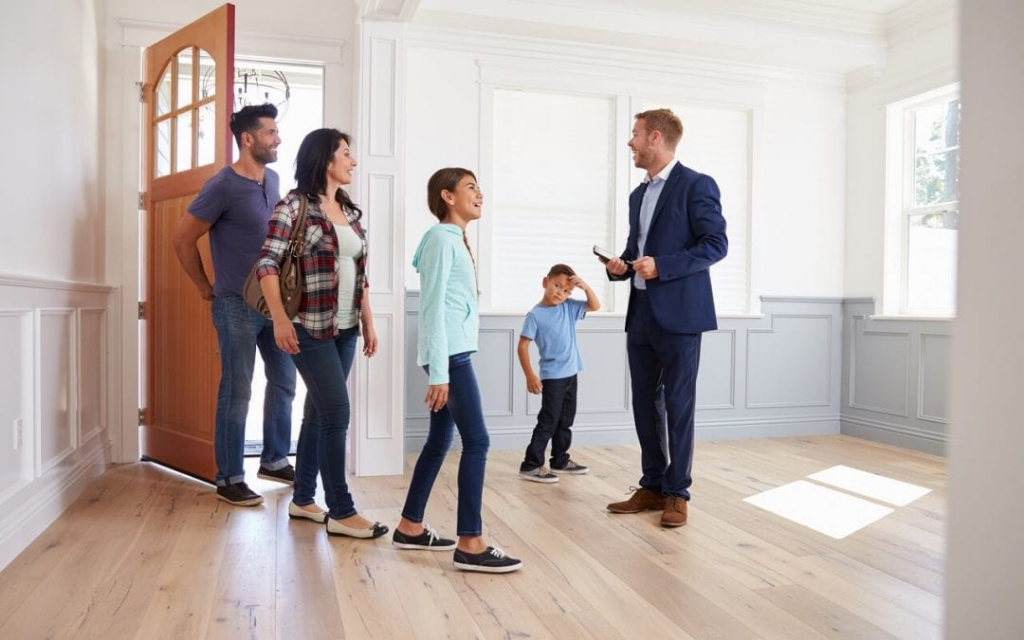Based on the image, provide a detailed and complete answer to the question: 
How many family members are present?

The family consists of four members, including a father, a woman, and two children, a girl and a boy, as described in the caption.